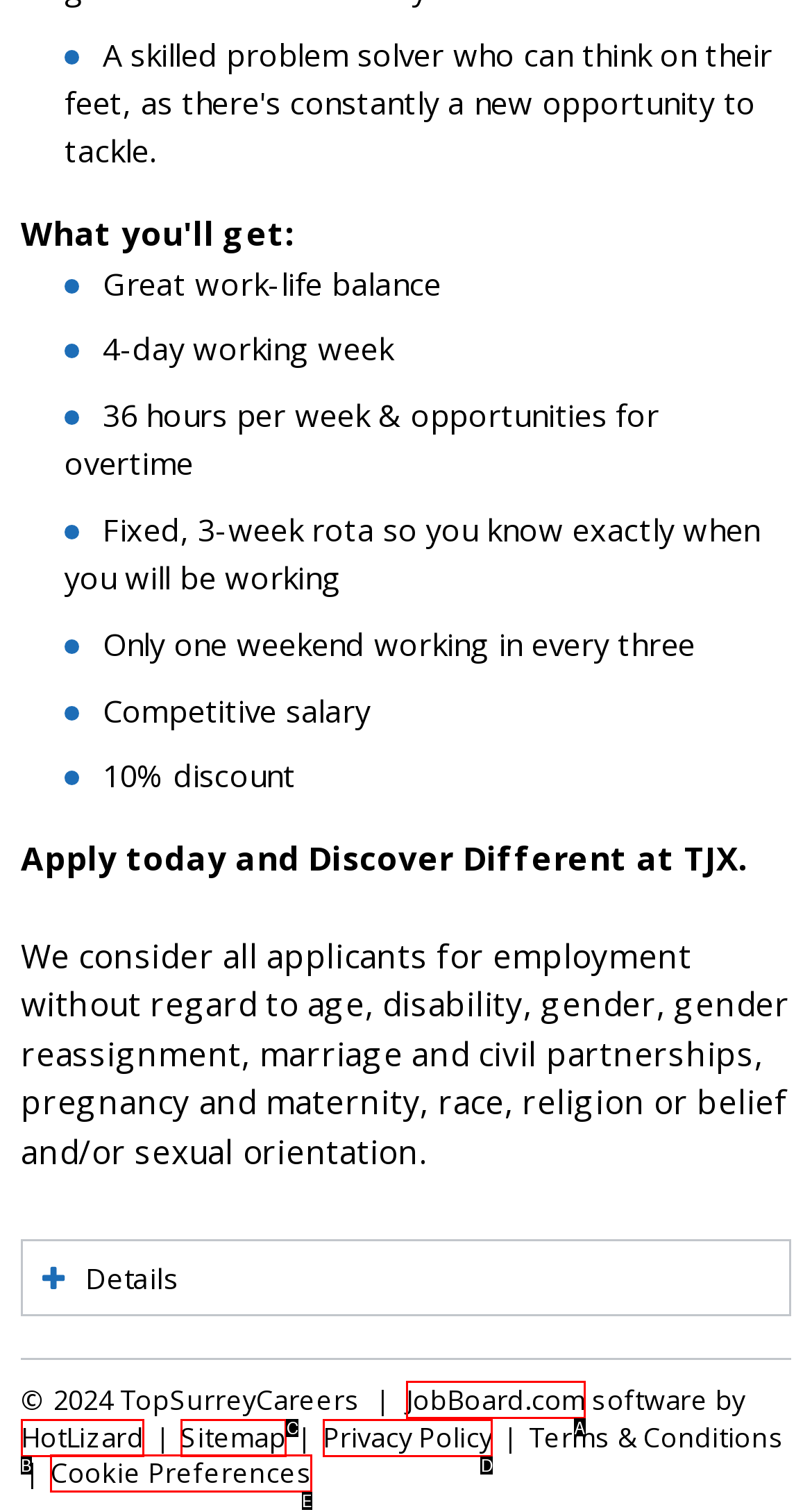Tell me which one HTML element best matches the description: JobBoard.com Answer with the option's letter from the given choices directly.

A